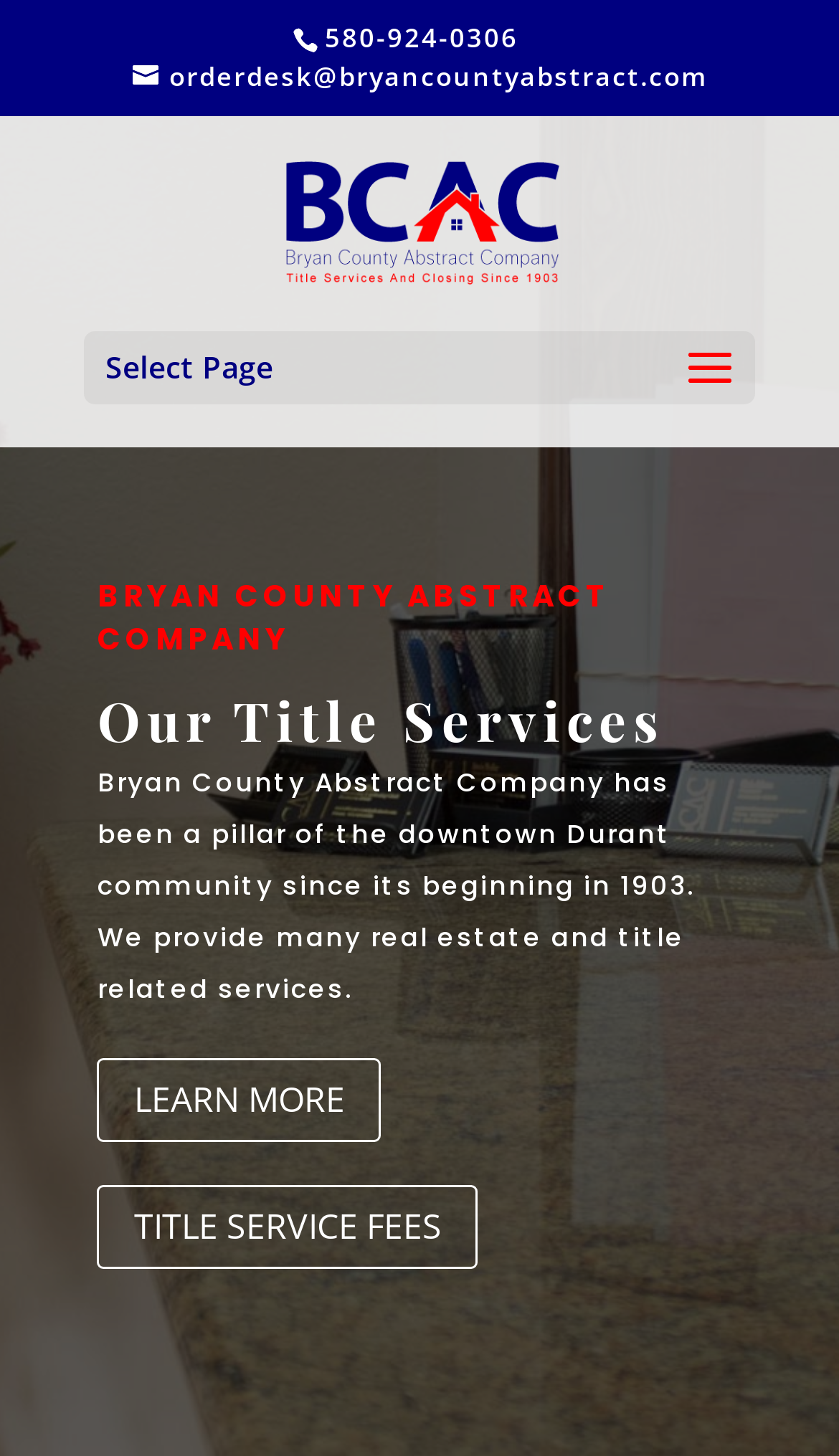Look at the image and give a detailed response to the following question: What is the name of the company?

I found the company name by looking at the link element with the text 'Bryan County Abstract Company' which is located at the top of the webpage, and also by looking at the image element with the same text.